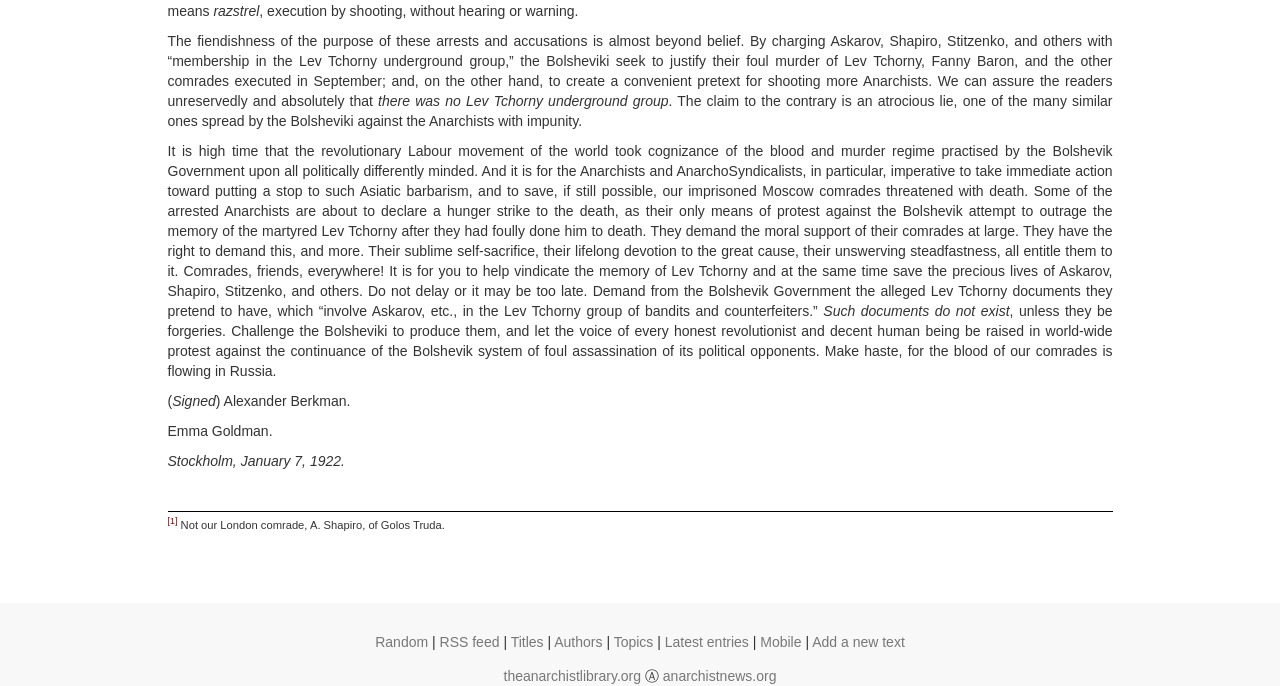Determine the bounding box coordinates of the region to click in order to accomplish the following instruction: "View 'RSS feed'". Provide the coordinates as four float numbers between 0 and 1, specifically [left, top, right, bottom].

[0.343, 0.925, 0.39, 0.948]